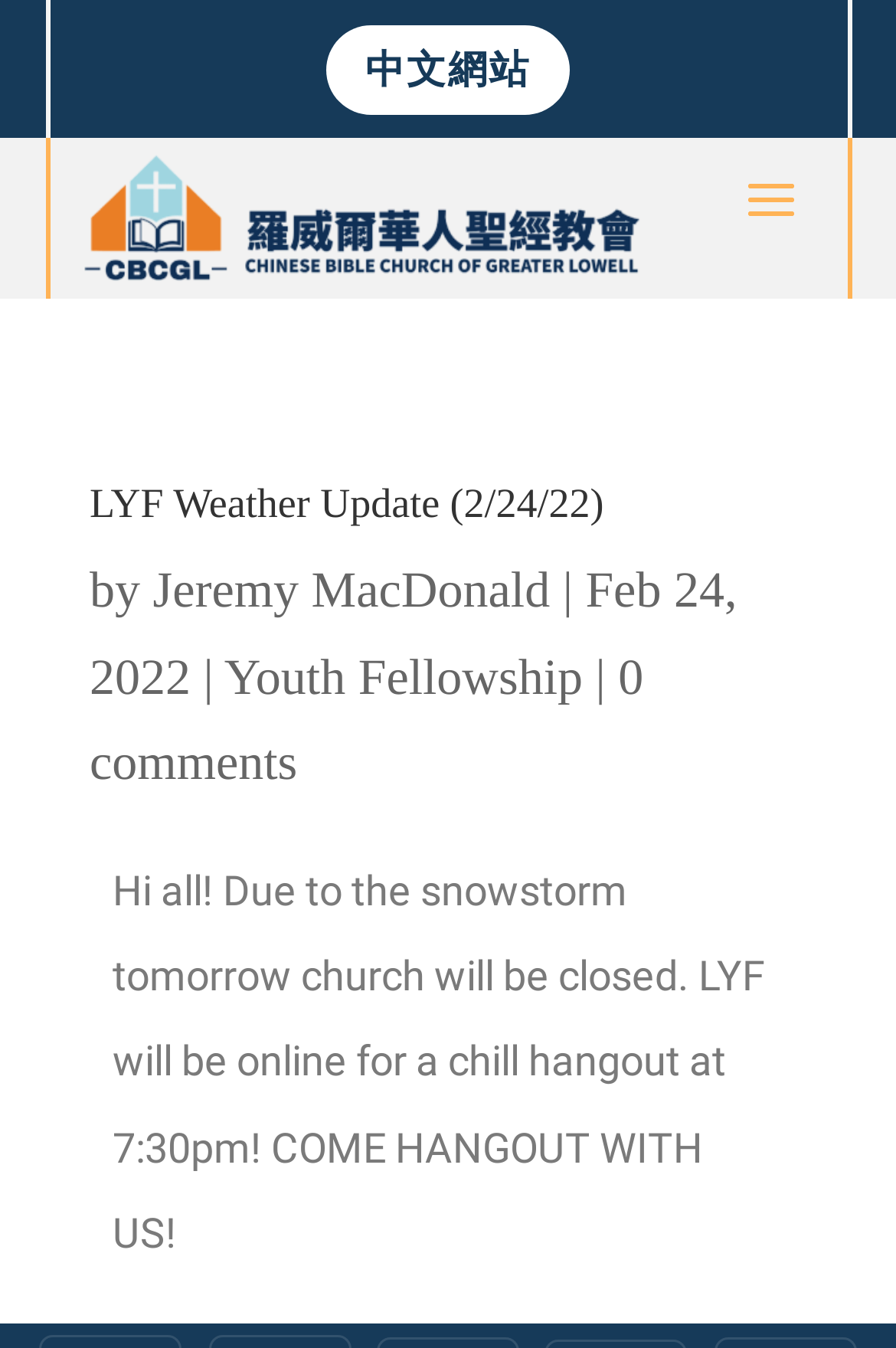How many comments are there on this post?
Based on the image, answer the question in a detailed manner.

The link '0 comments' suggests that there are no comments on this post.